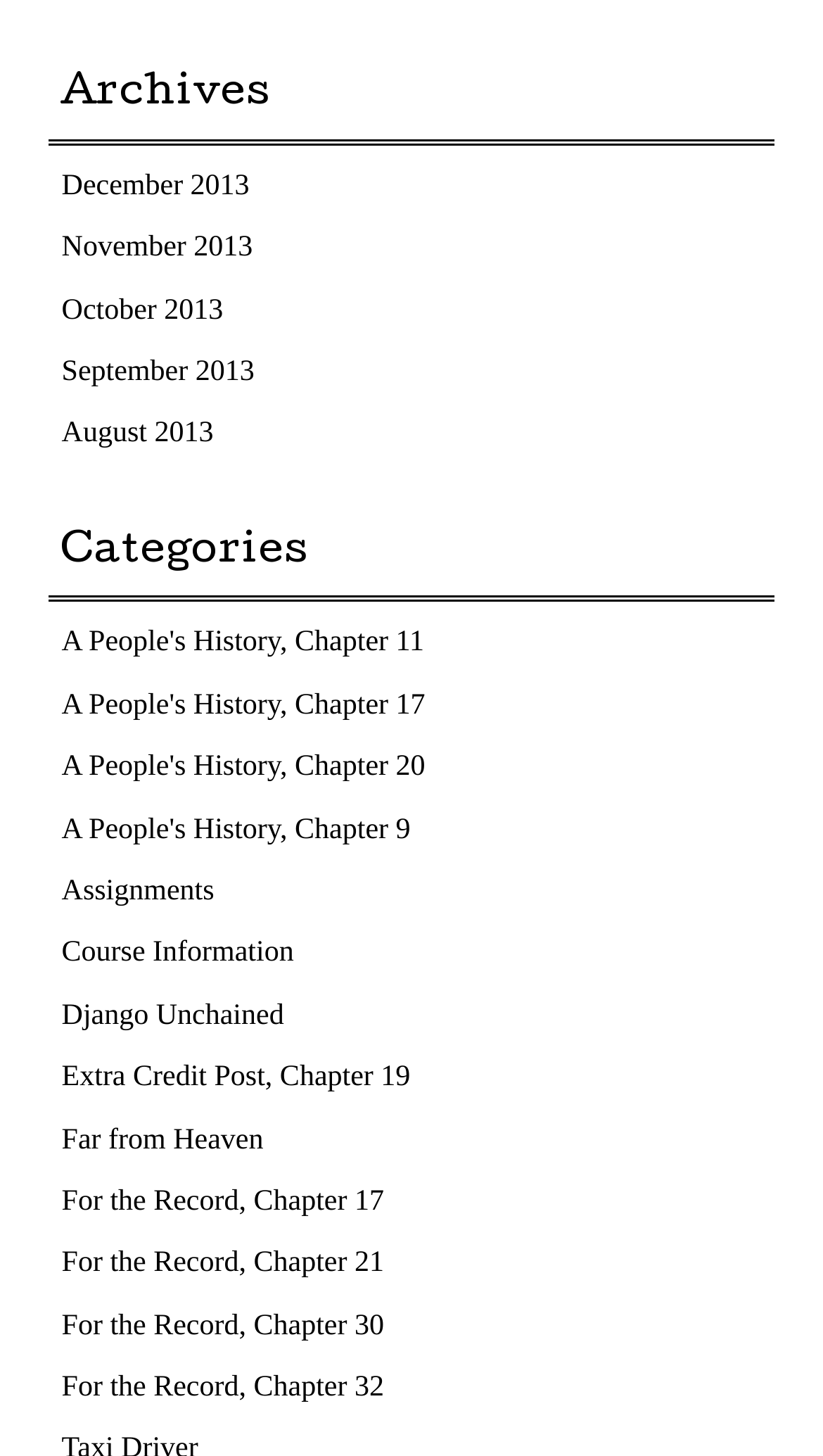Using the webpage screenshot, locate the HTML element that fits the following description and provide its bounding box: "October 2013".

[0.075, 0.202, 0.271, 0.224]